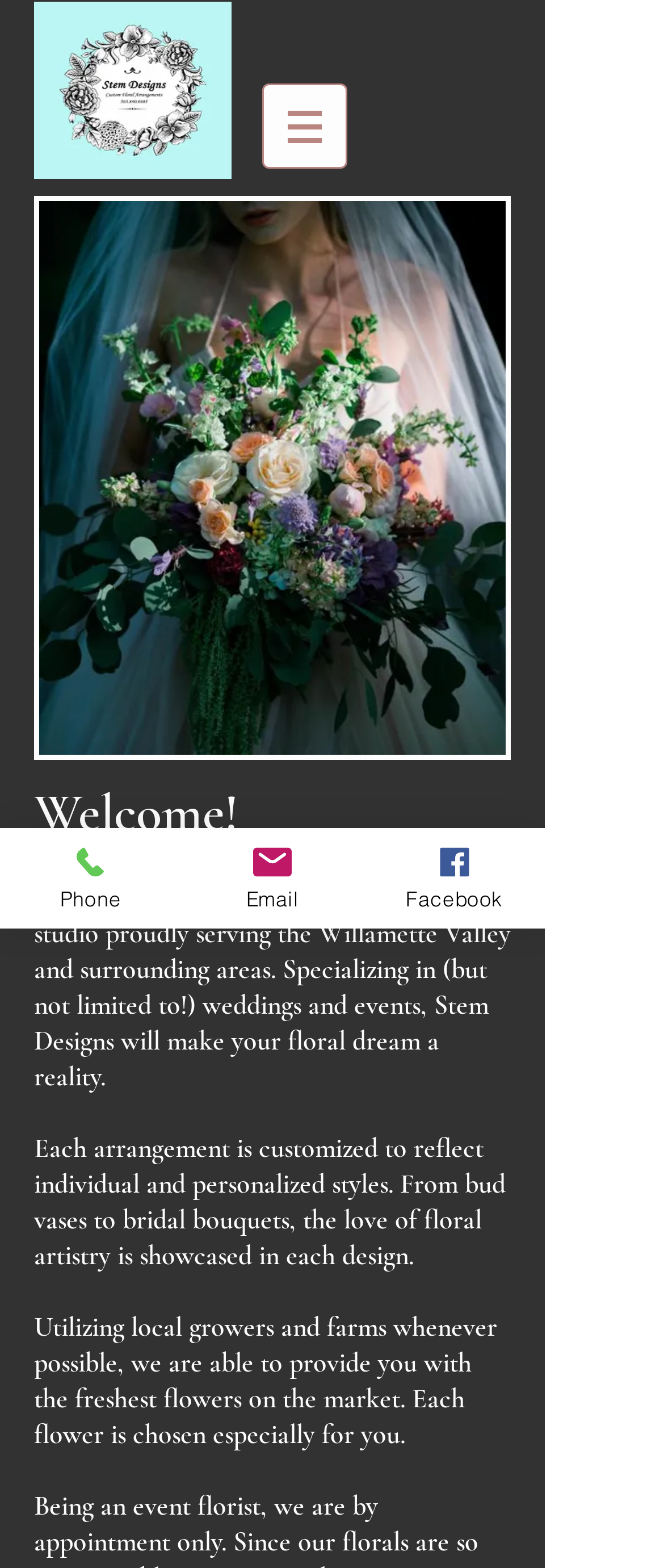Provide a thorough description of the webpage you see.

The webpage is about Stem Designs, a floral design studio. At the top left, there is a small image of a person, likely a profile picture. Below it, there is a navigation menu labeled "Site" with a dropdown button. To the right of the navigation menu, there is a larger image that takes up most of the width of the page, showcasing a floral arrangement.

The main content of the page starts with a heading that reads "Welcome!" followed by a brief introduction to Stem Designs, a floral design studio that serves the Willamette Valley and surrounding areas. The text explains that the studio specializes in weddings and events, and that each arrangement is customized to reflect individual styles.

Below the introduction, there are two more paragraphs of text. The first paragraph describes the studio's approach to floral artistry, mentioning that they use local growers and farms whenever possible to provide the freshest flowers. The second paragraph emphasizes that each flower is chosen especially for the client.

At the bottom left of the page, there are three links: "Phone", "Email", and "Facebook", each accompanied by a small icon. These links likely provide contact information and a way to connect with the studio on social media.